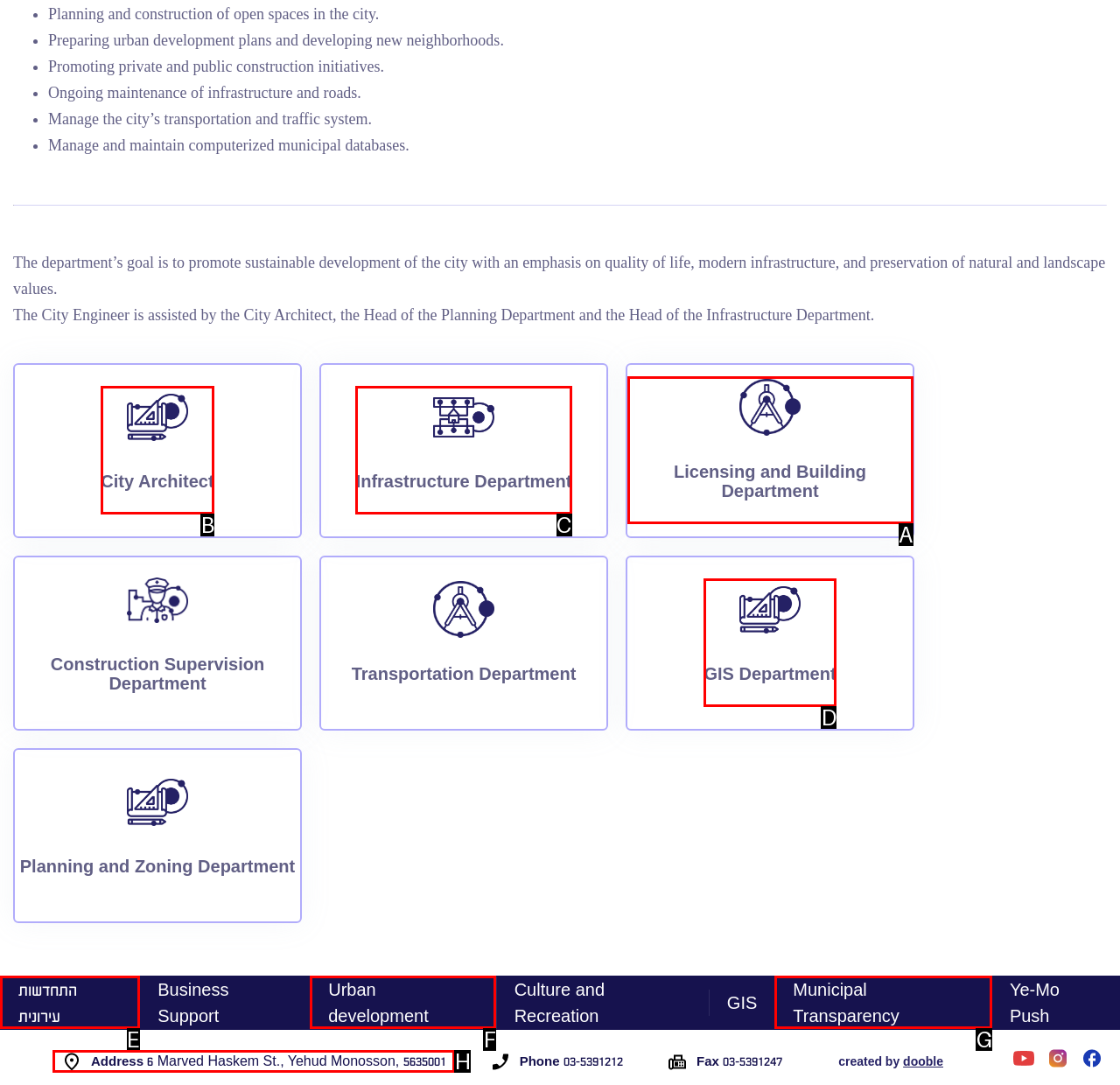Match the HTML element to the description: City Architect. Answer with the letter of the correct option from the provided choices.

B